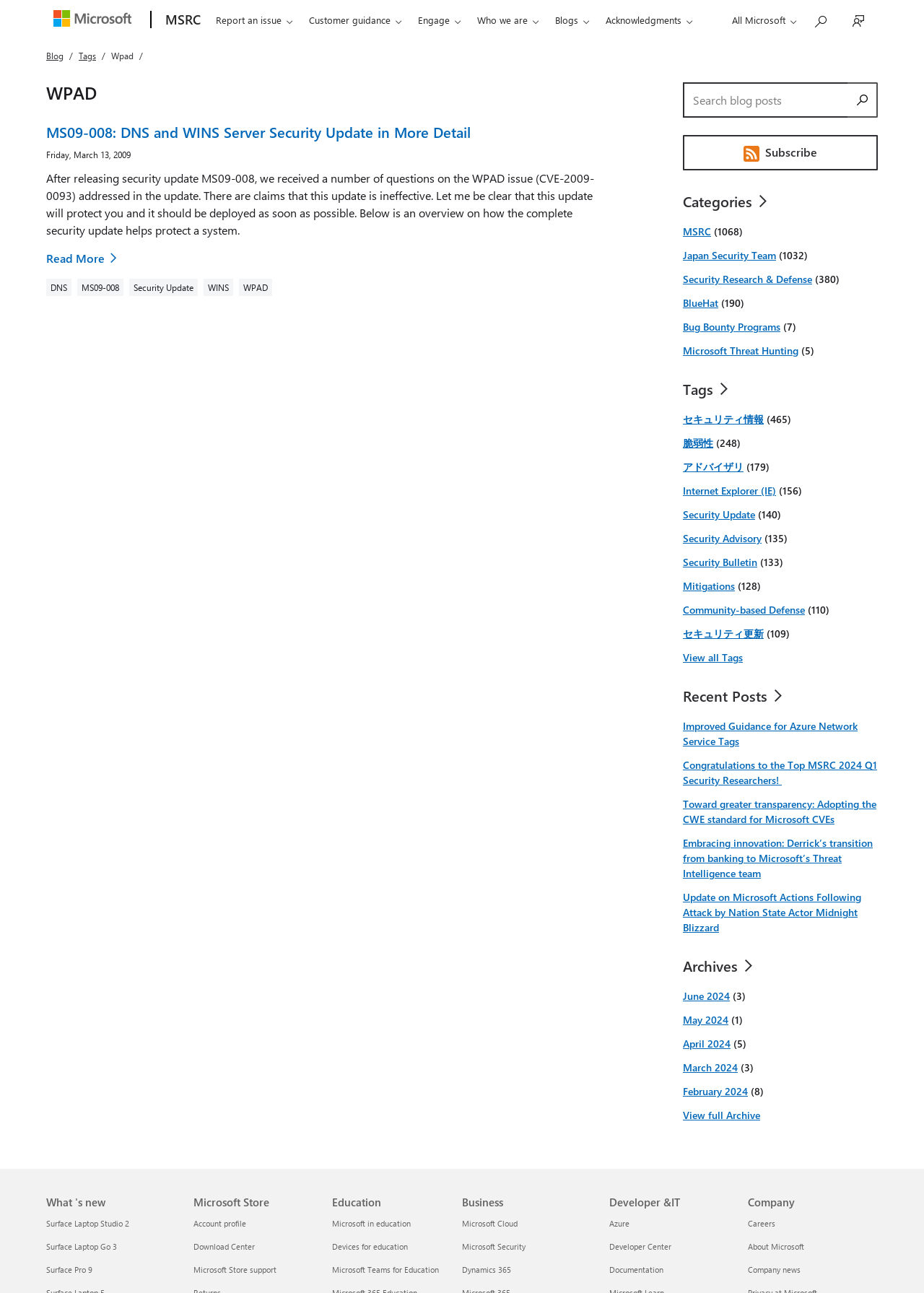Based on the image, provide a detailed response to the question:
What is the date of the blog post?

I found the date of the blog post by looking at the StaticText element with the text 'Friday, March 13, 2009' inside the article section.